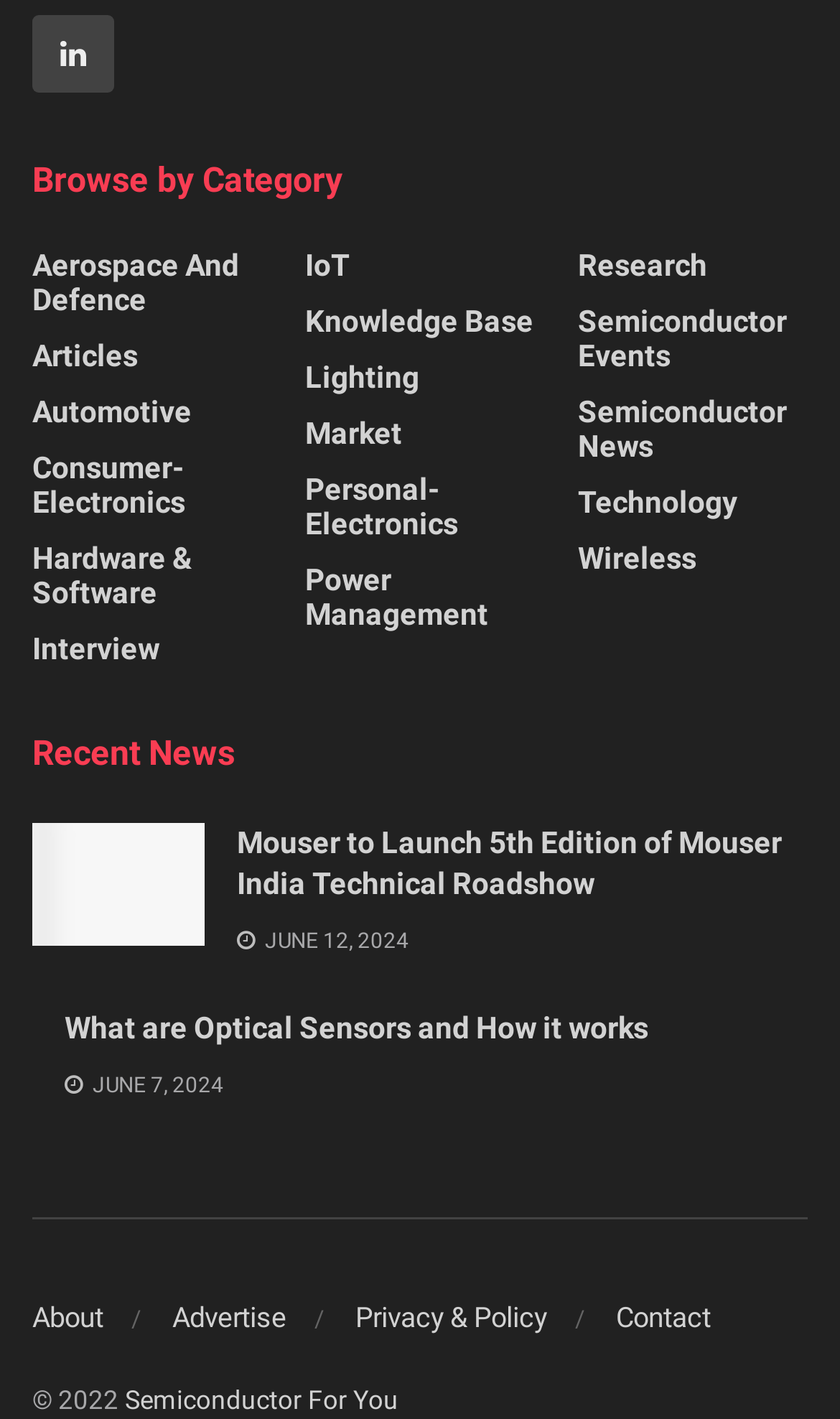Determine the bounding box coordinates of the section I need to click to execute the following instruction: "Browse Aerospace And Defence". Provide the coordinates as four float numbers between 0 and 1, i.e., [left, top, right, bottom].

[0.038, 0.175, 0.312, 0.224]